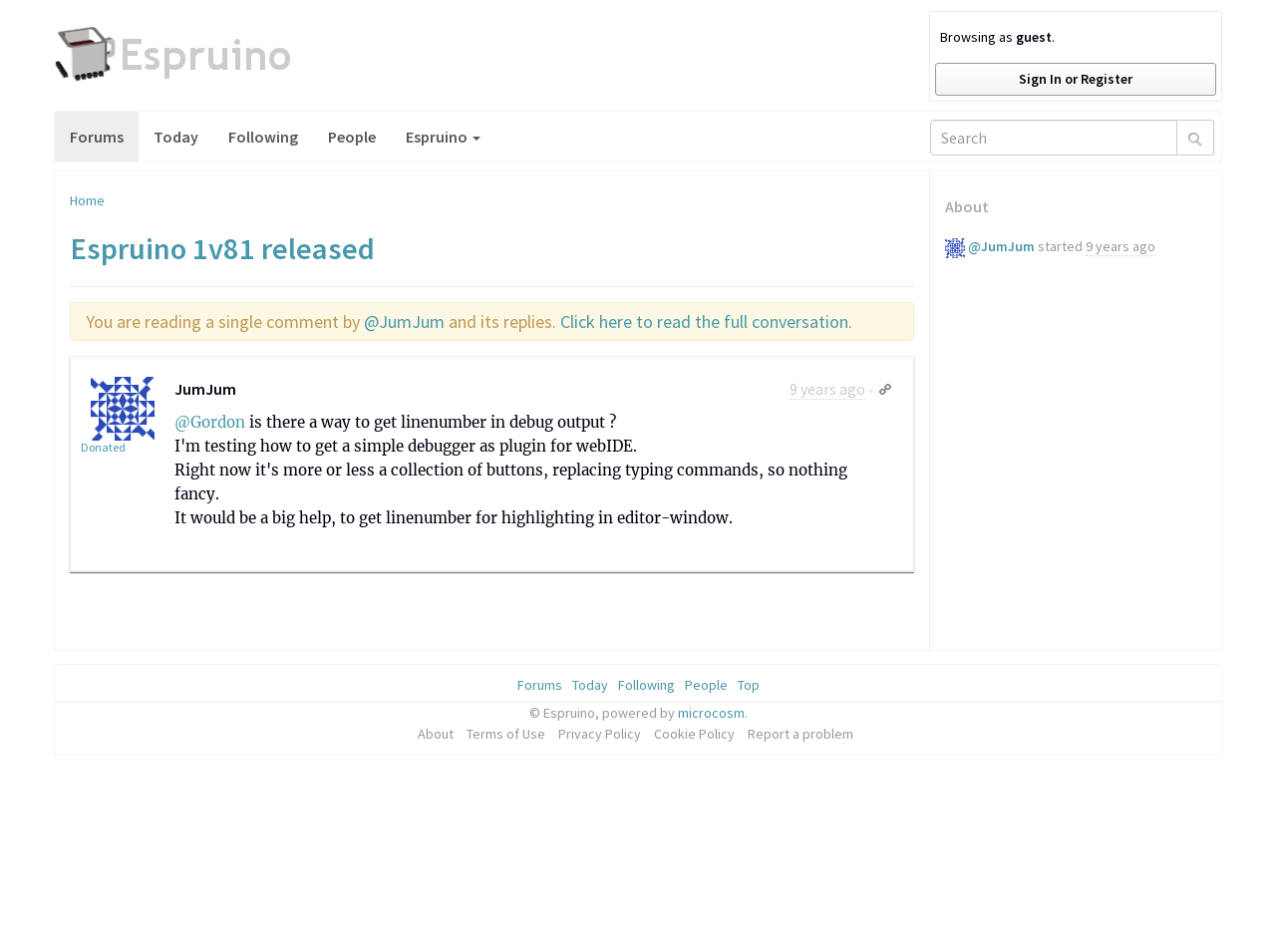Locate the bounding box coordinates of the clickable element to fulfill the following instruction: "Read the full conversation". Provide the coordinates as four float numbers between 0 and 1 in the format [left, top, right, bottom].

[0.439, 0.326, 0.668, 0.35]